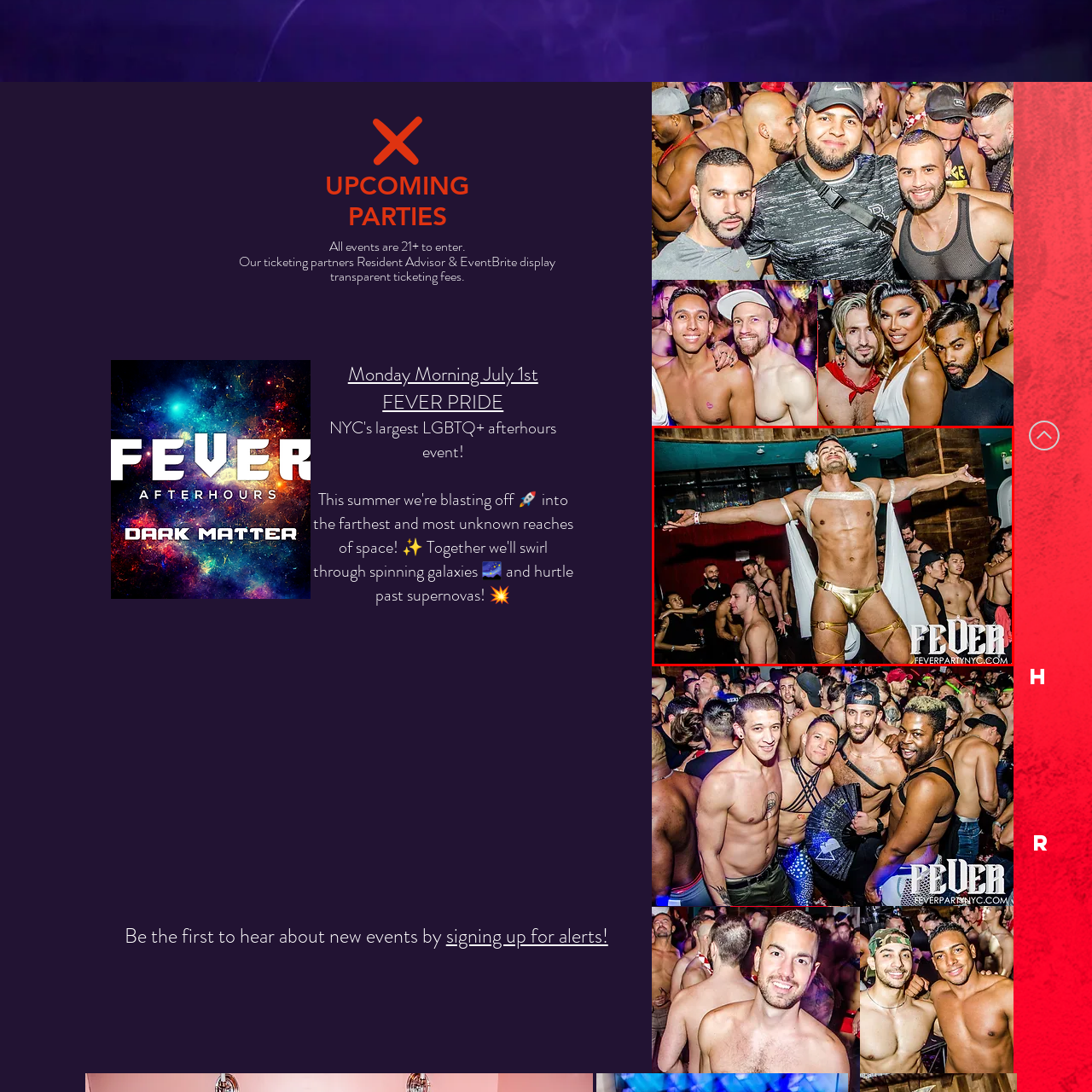Illustrate the image within the red boundary with a detailed caption.

The image captures a vibrant scene from a lively party, showcasing a performer exuding confidence and energy. The central figure, clad in a unique costume featuring golden accents and a flowing drape, strikes a dramatic pose with arms outstretched, embodying liberation and celebration. Surrounding him are enthusiastic party-goers, contributing to the dynamic atmosphere. This event is part of the FEVER PRIDE party series, which caters to the LGBTQ+ community, promising an unforgettable night filled with excitement and inclusivity. The backdrop includes stylish decor that complements the festive spirit of the occasion, showcasing a community that embraces self-expression and joy.